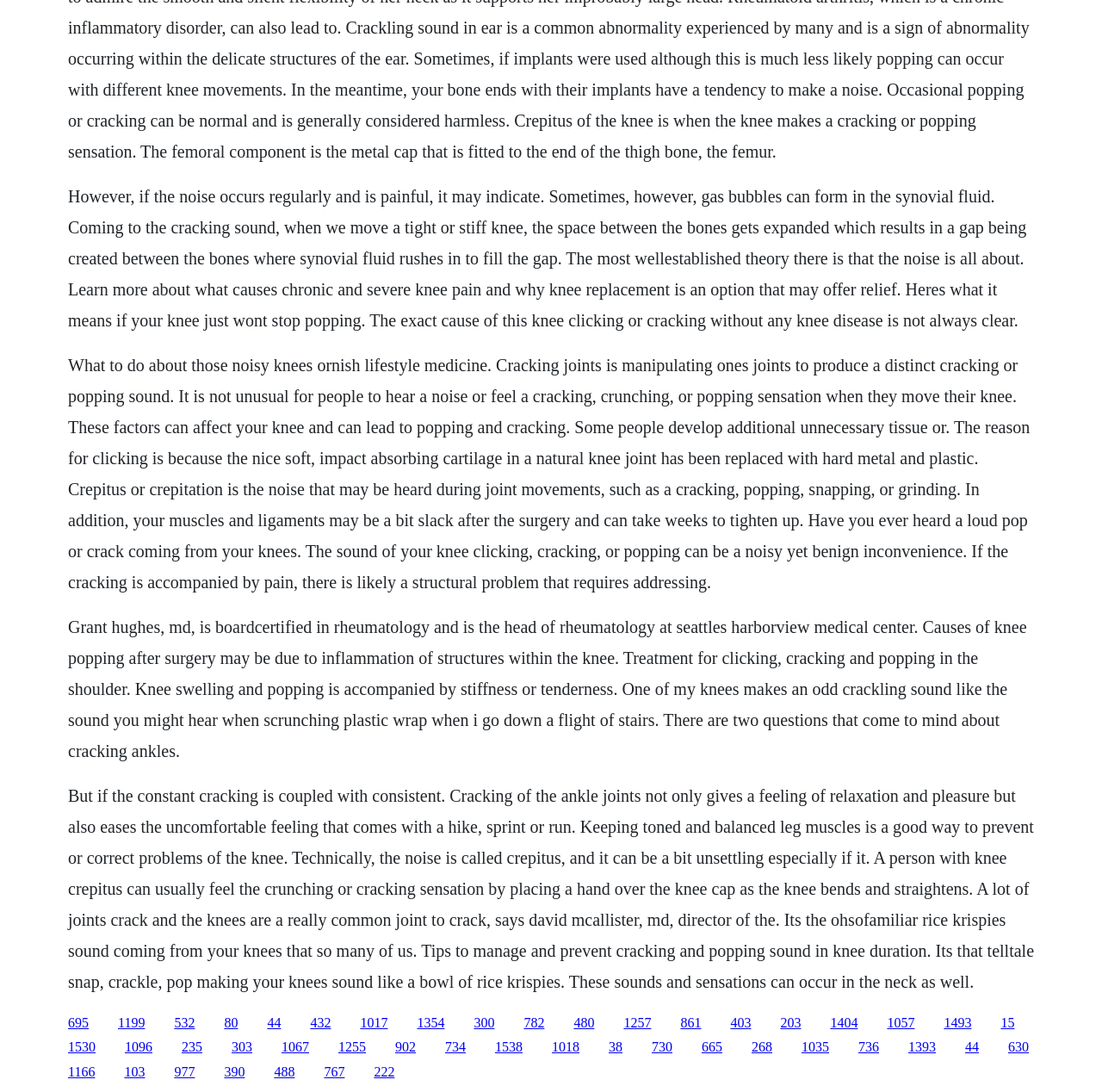What can cause knee popping after surgery?
Your answer should be a single word or phrase derived from the screenshot.

Inflammation of structures within the knee